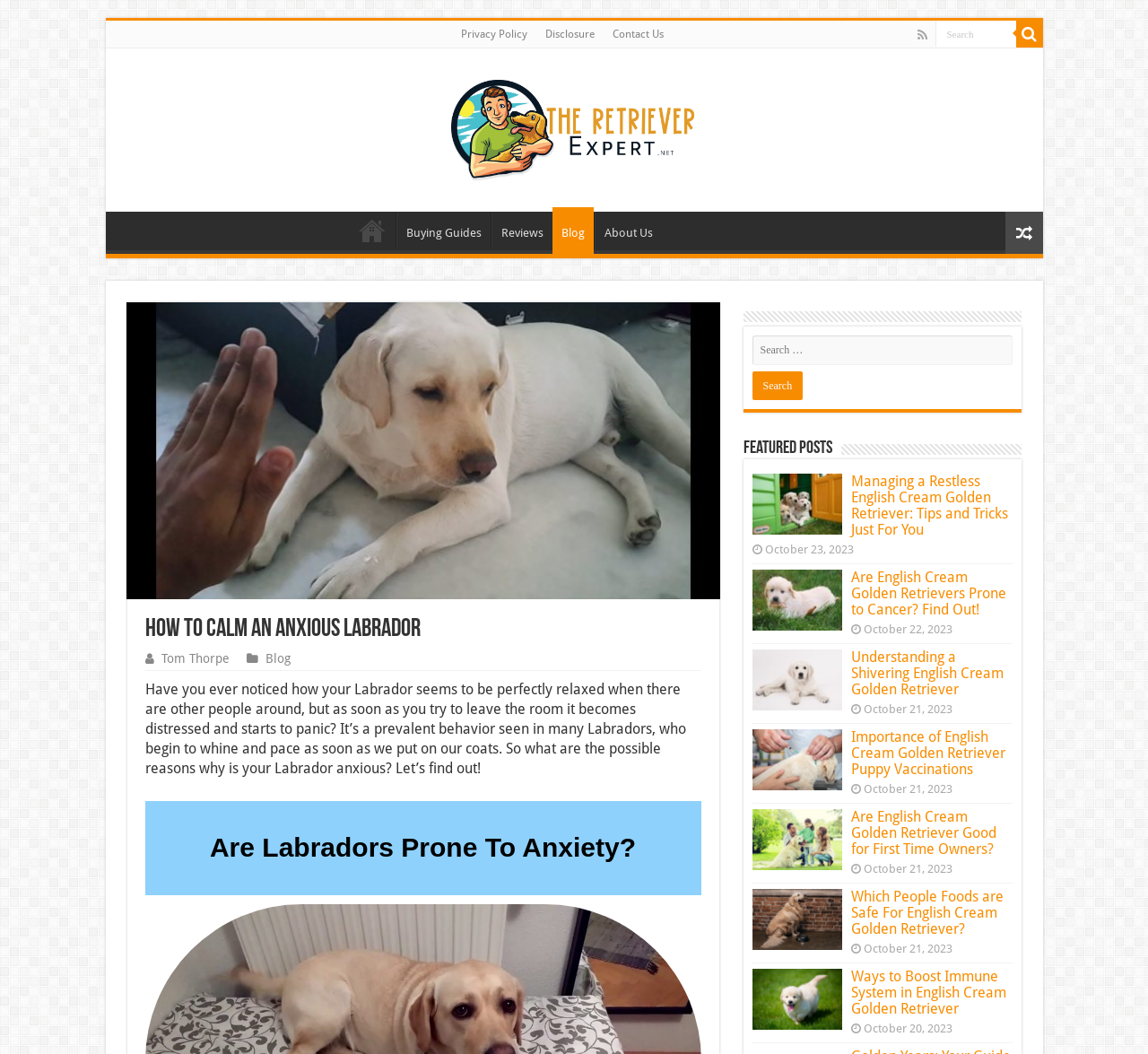Generate a comprehensive caption for the webpage you are viewing.

This webpage is about calming anxious Labradors, with the main title "How To Calm An Anxious Labrador - The Retriever Expert" at the top. Below the title, there are several links to other pages, including "Privacy Policy", "Disclosure", "Contact Us", and a search bar with a magnifying glass icon. 

On the top-right corner, there is a button with a Facebook icon and a textbox labeled "Search". 

The main content of the webpage starts with a heading "How To Calm An Anxious Labrador" followed by a paragraph of text that discusses the common behavior of Labradors becoming anxious when their owners leave the room. 

Below this, there is a section with the heading "Are Labradors Prone To Anxiety?" and another section with the heading "Featured Posts". The "Featured Posts" section contains a list of article titles, each with a date and a brief summary, along with an image and a "Read more" icon. The article titles include "Managing a Restless English Cream Golden Retriever: Tips and Tricks Just For You", "Are English Cream Golden Retrievers Prone to Cancer? Find Out!", and several others. 

At the bottom of the page, there are links to other pages, including "Home", "Buying Guides", "Reviews", "Blog", and "About Us", as well as a social media icon.